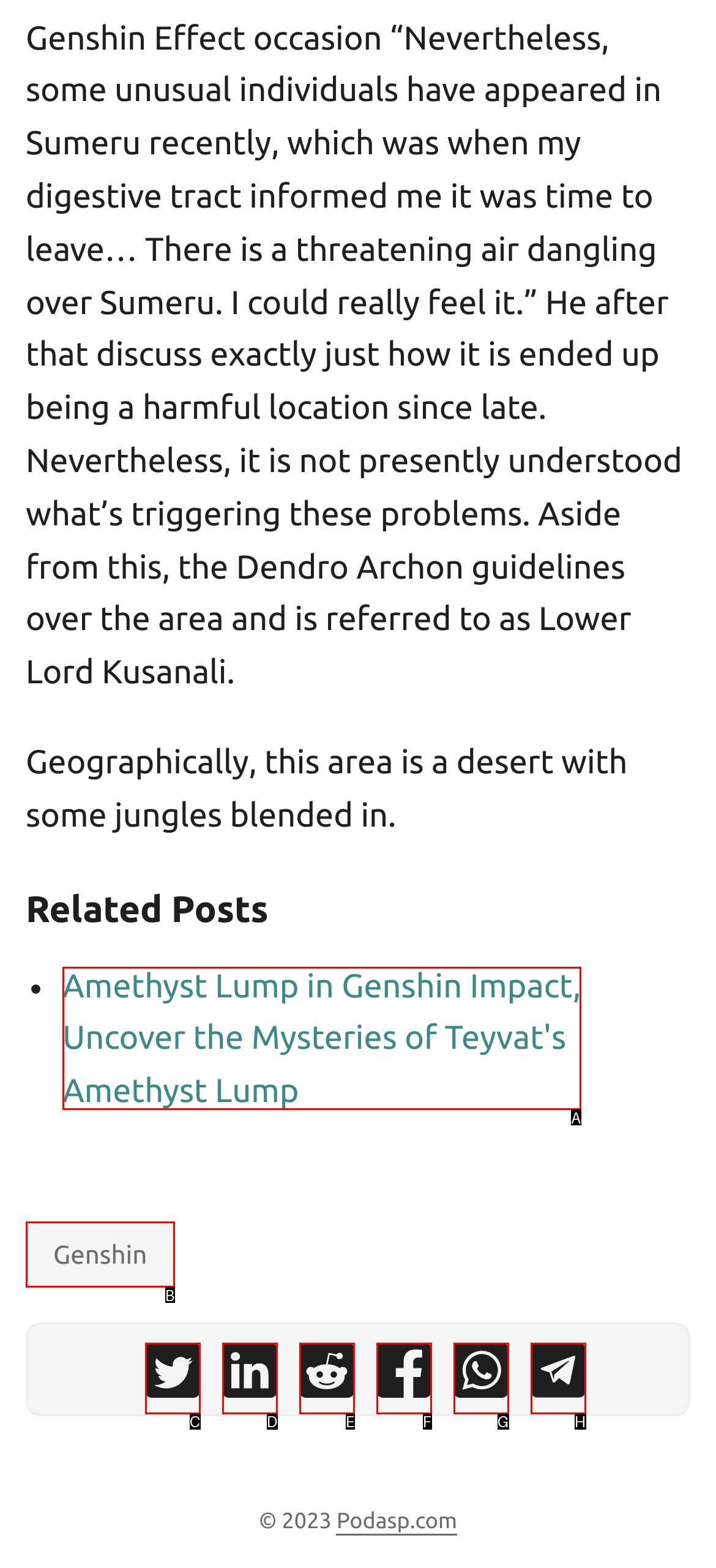Select the appropriate HTML element to click on to finish the task: Visit the homepage.
Answer with the letter corresponding to the selected option.

None